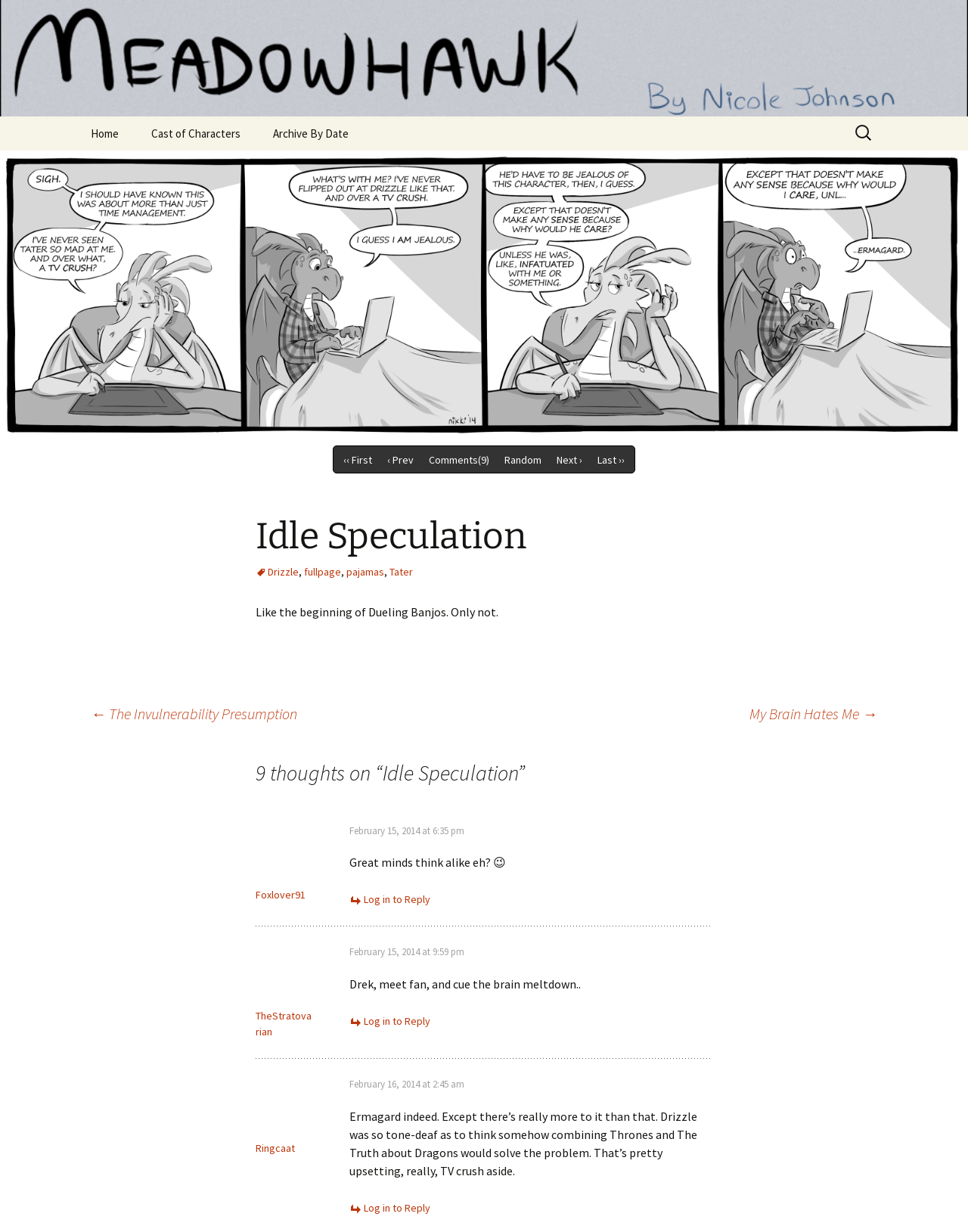Indicate the bounding box coordinates of the element that must be clicked to execute the instruction: "Search for something". The coordinates should be given as four float numbers between 0 and 1, i.e., [left, top, right, bottom].

[0.88, 0.095, 0.906, 0.121]